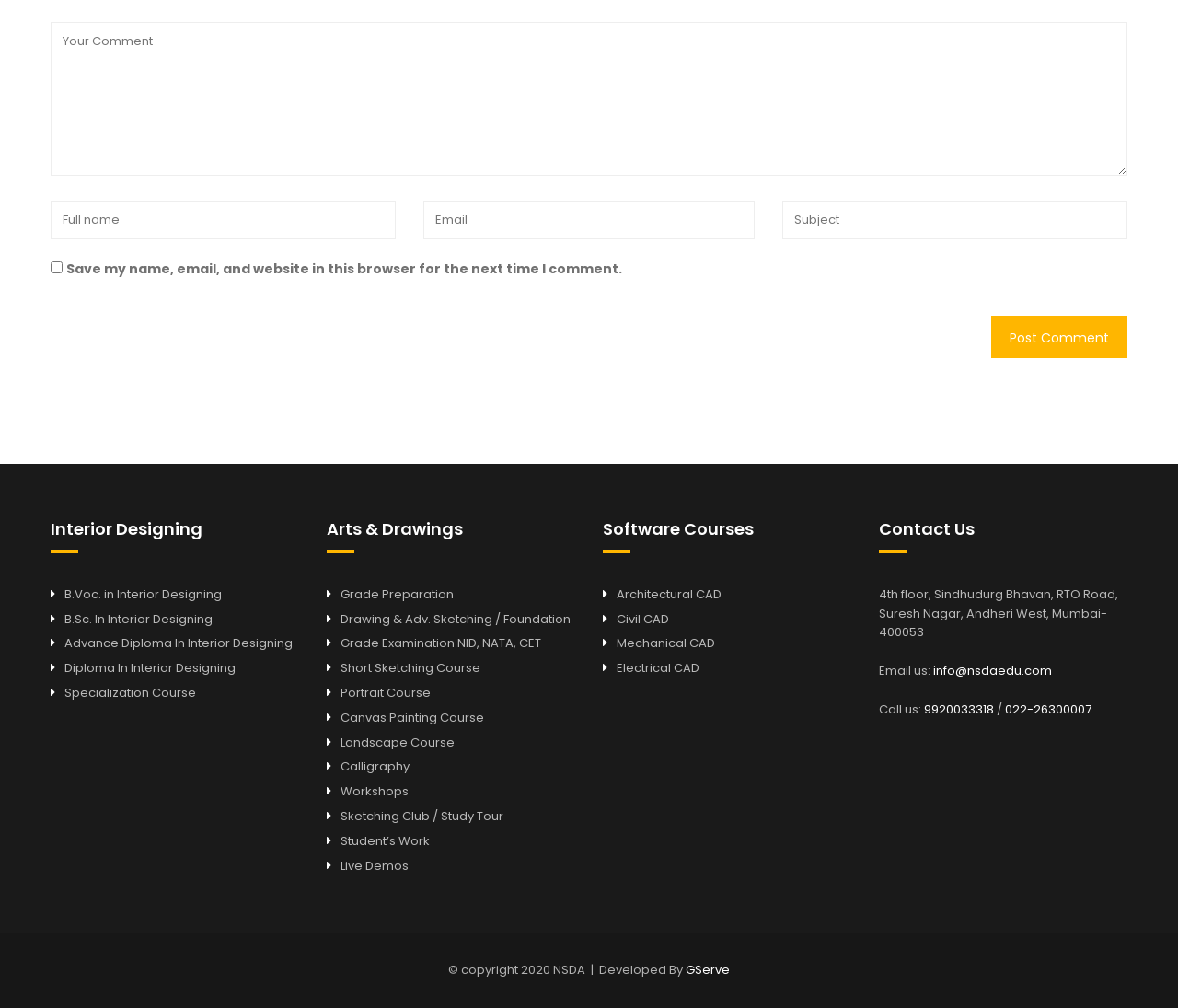Identify the bounding box coordinates of the section to be clicked to complete the task described by the following instruction: "Contact us via email". The coordinates should be four float numbers between 0 and 1, formatted as [left, top, right, bottom].

[0.792, 0.657, 0.893, 0.674]